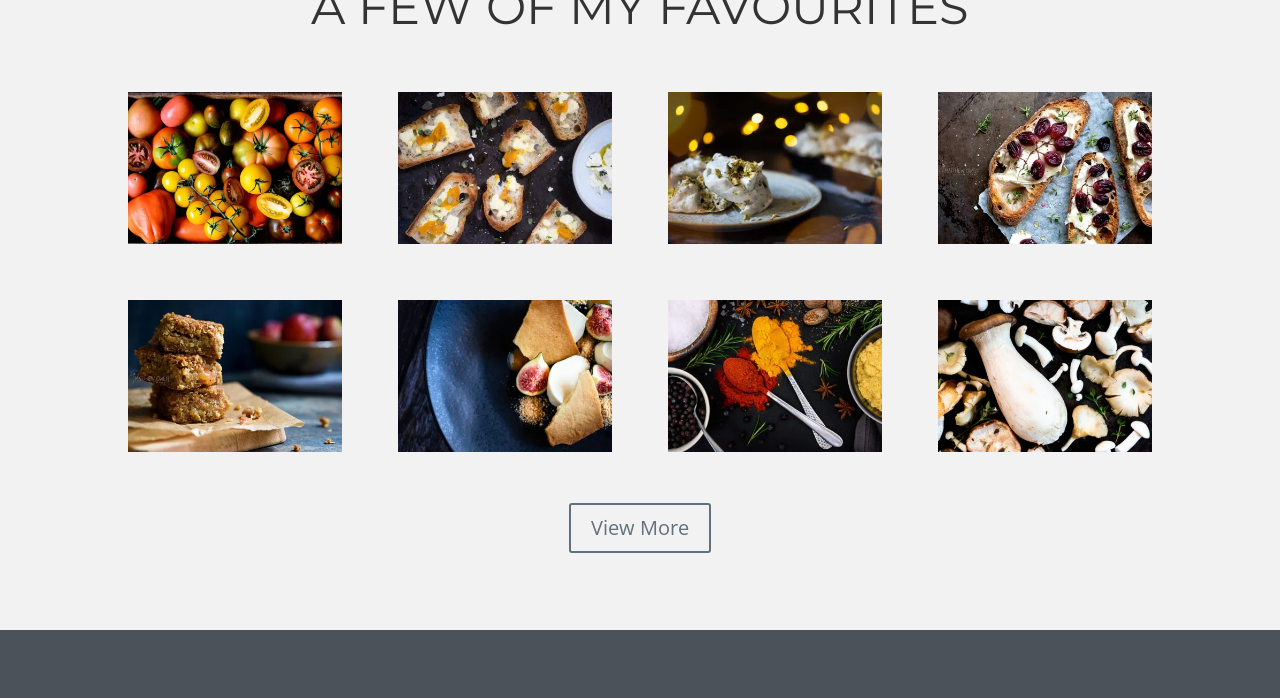Find the bounding box coordinates for the HTML element described in this sentence: "title="Autumn Tones"". Provide the coordinates as four float numbers between 0 and 1, in the format [left, top, right, bottom].

[0.733, 0.623, 0.9, 0.654]